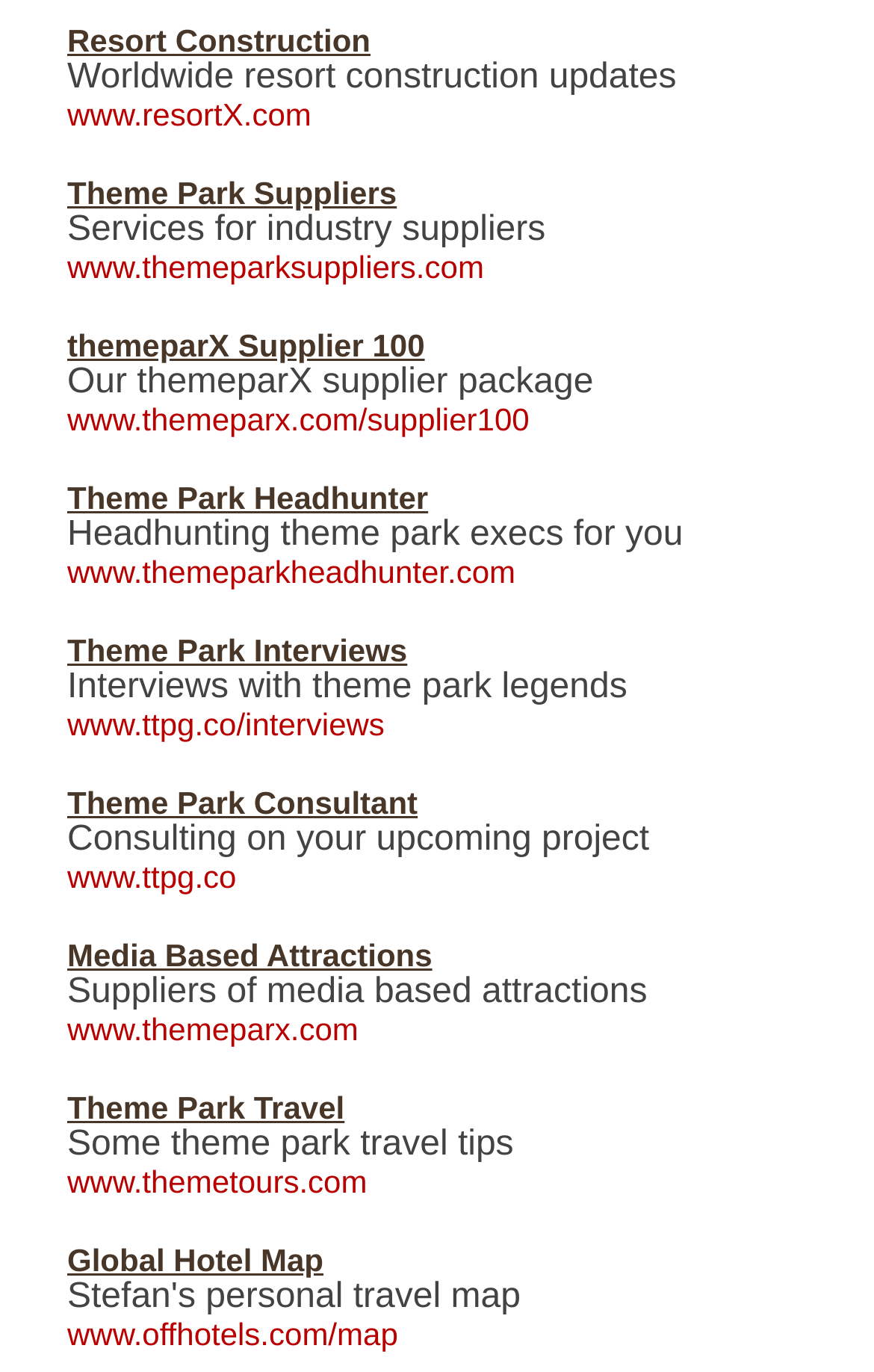Identify the bounding box for the UI element that is described as follows: "Theme Park Headhunter".

[0.077, 0.35, 0.49, 0.377]